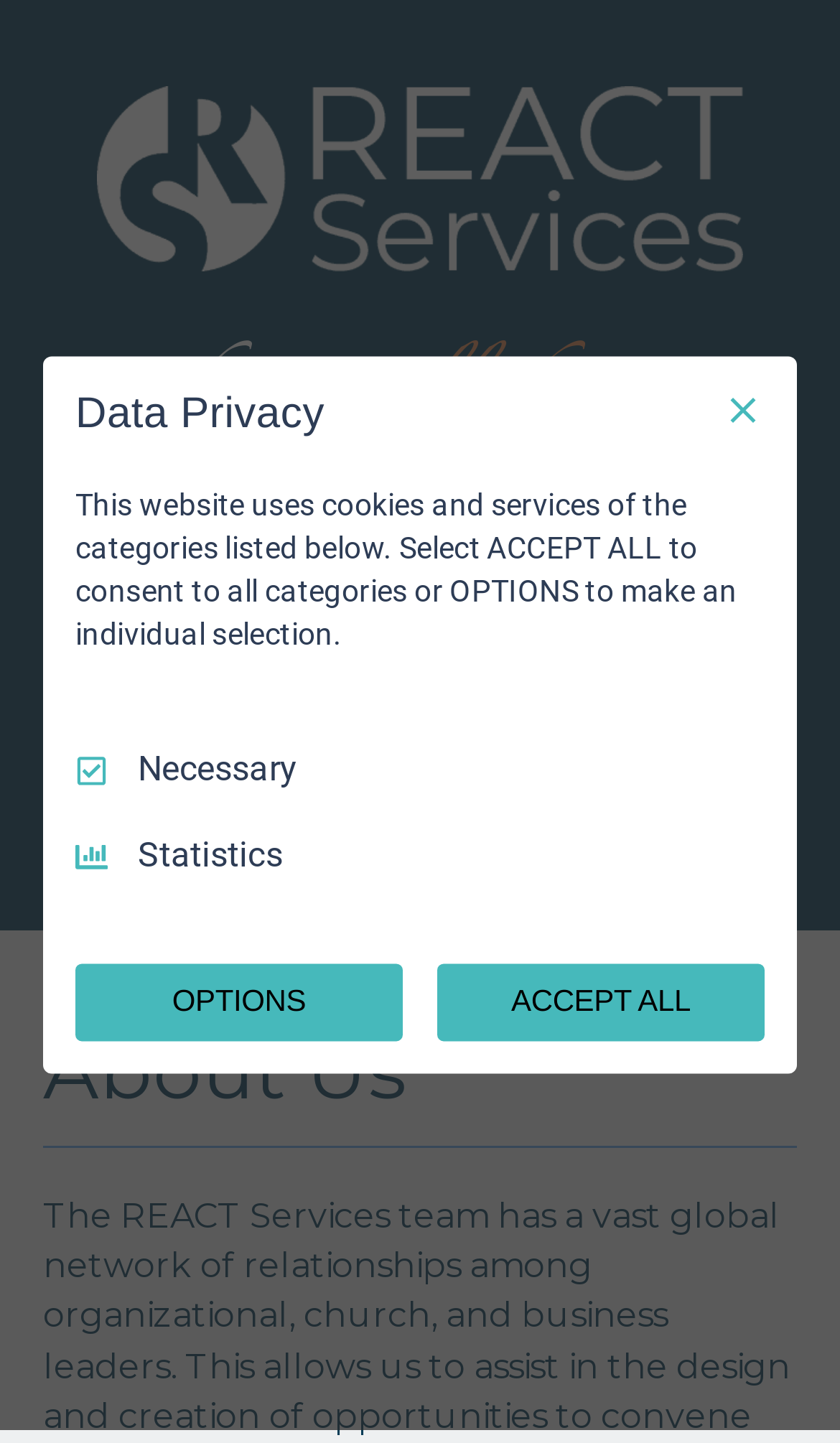How many social media buttons are there?
Look at the image and respond with a single word or a short phrase.

2